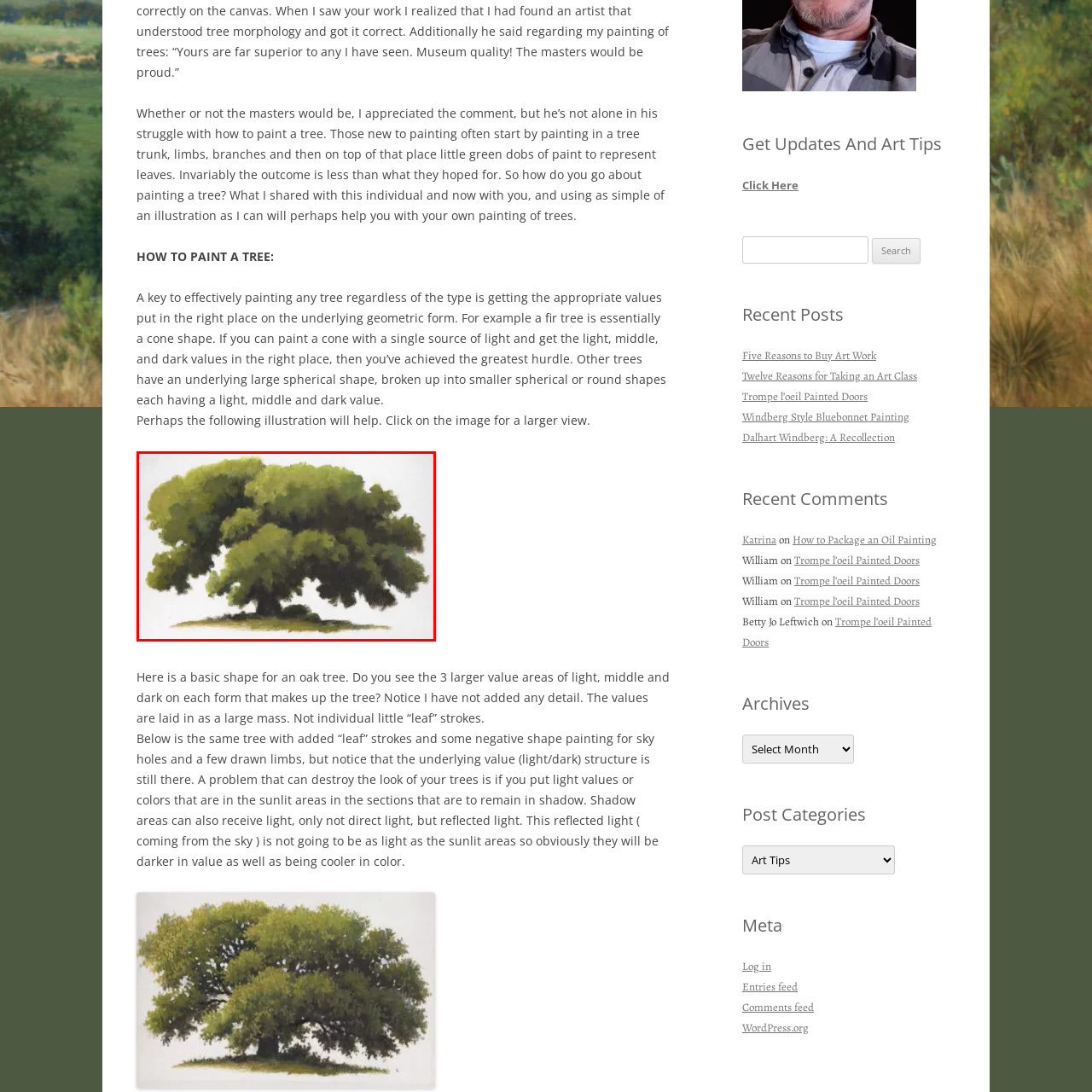What is the purpose of the illustration?
View the portion of the image encircled by the red bounding box and give a one-word or short phrase answer.

Tutorial aid